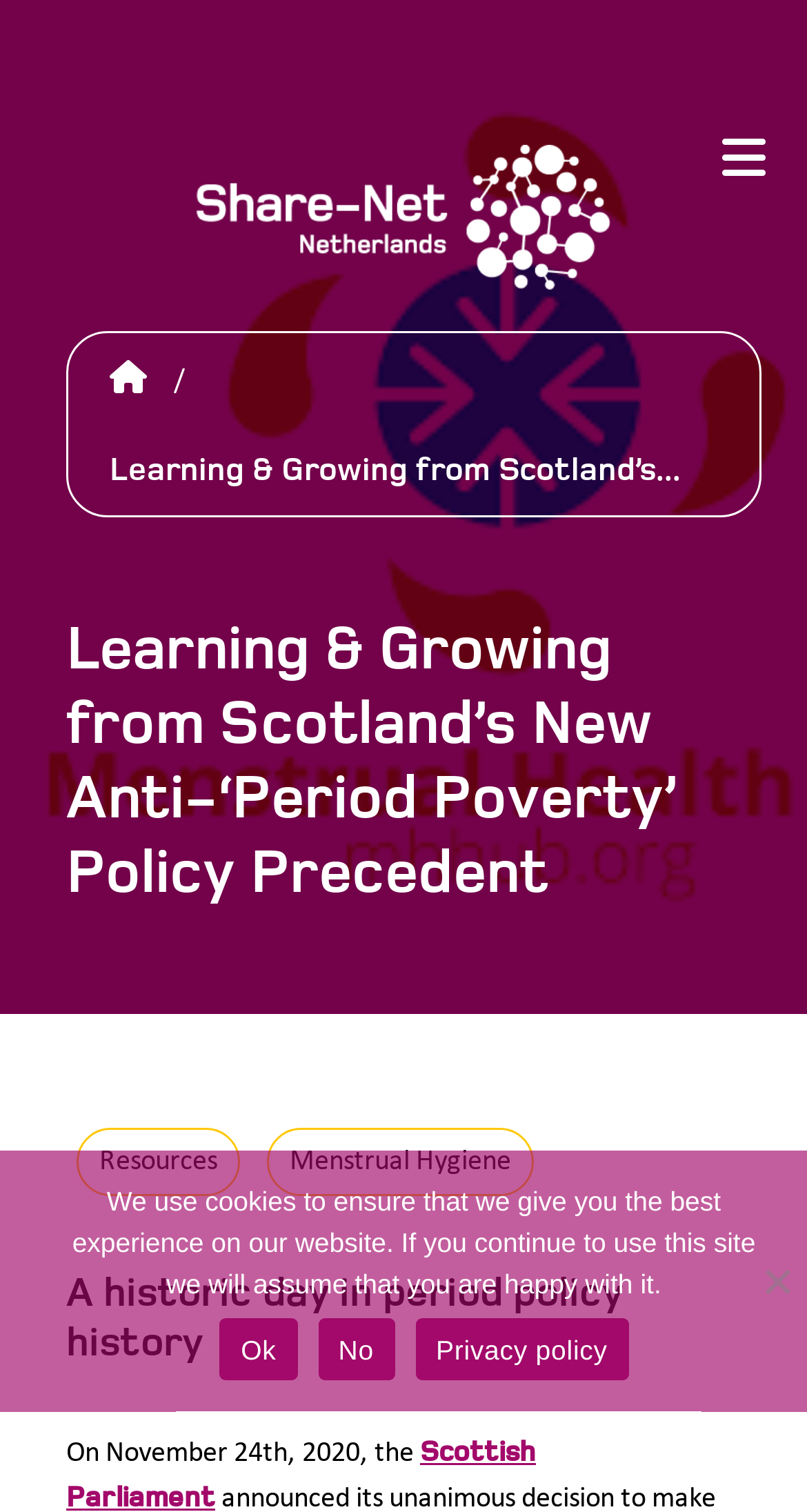What is the topic of the webpage?
Using the information from the image, answer the question thoroughly.

I inferred this from the StaticText 'Menstrual Hygiene' located at [0.359, 0.758, 0.633, 0.779] which suggests that the webpage is related to menstrual hygiene.